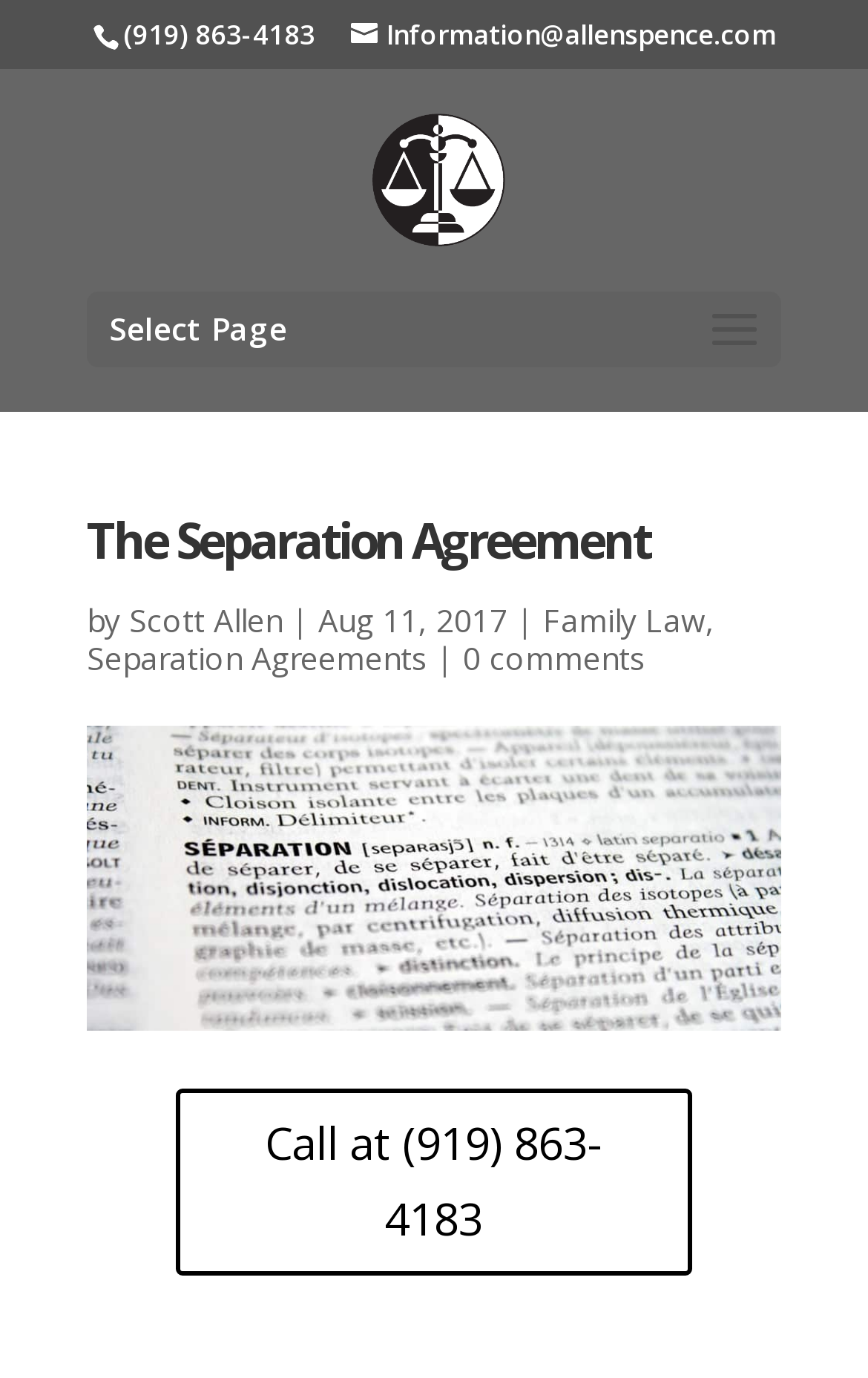Find the bounding box of the UI element described as follows: "0 comments".

[0.533, 0.462, 0.744, 0.493]